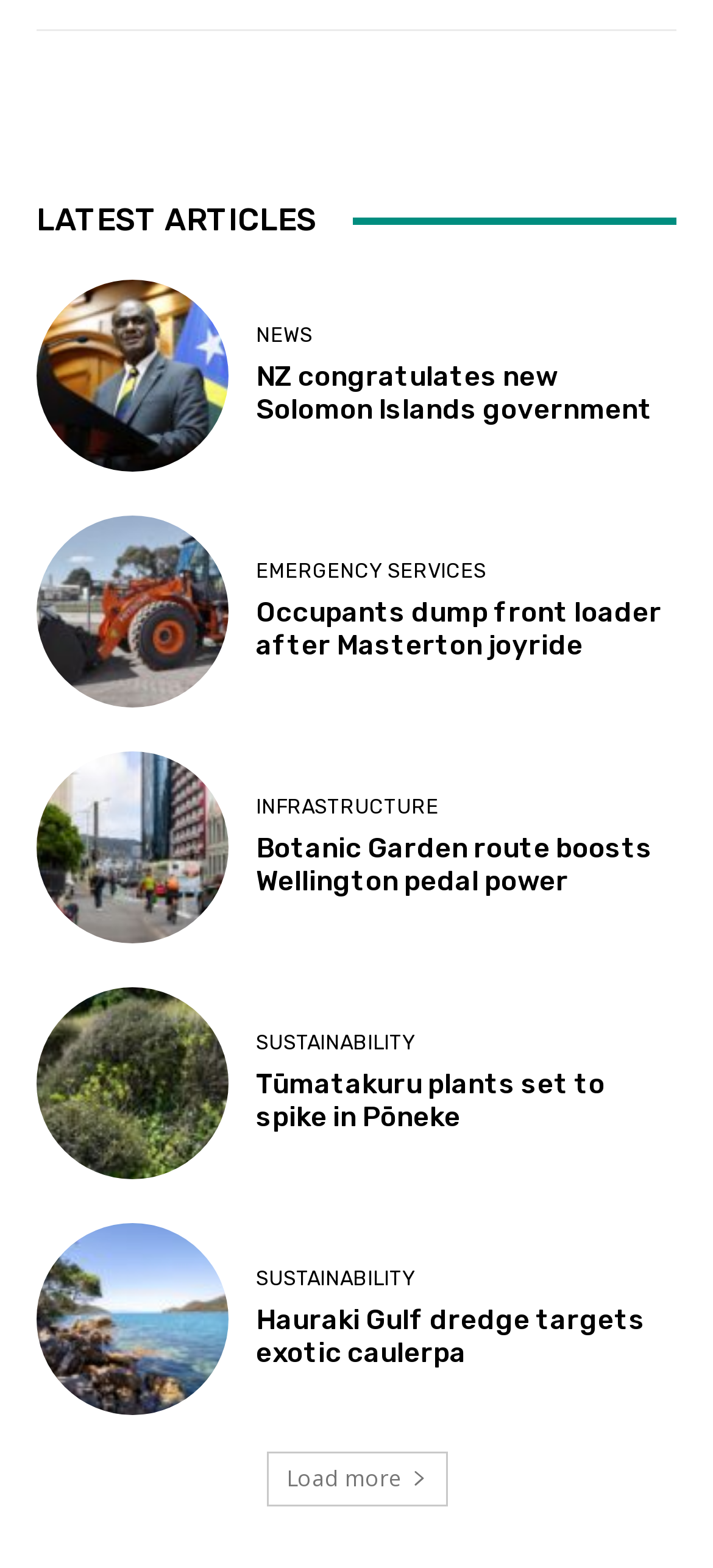Locate the bounding box coordinates of the clickable element to fulfill the following instruction: "Load more articles". Provide the coordinates as four float numbers between 0 and 1 in the format [left, top, right, bottom].

[0.373, 0.926, 0.627, 0.961]